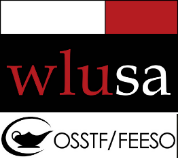What does the stylized lamp in the logo symbolize?
Please respond to the question with as much detail as possible.

The logo includes the acronym 'OSSTF/FEESO' within a circular emblem that features a stylized lamp, symbolizing education and knowledge, which indicates that the stylized lamp represents education and knowledge.